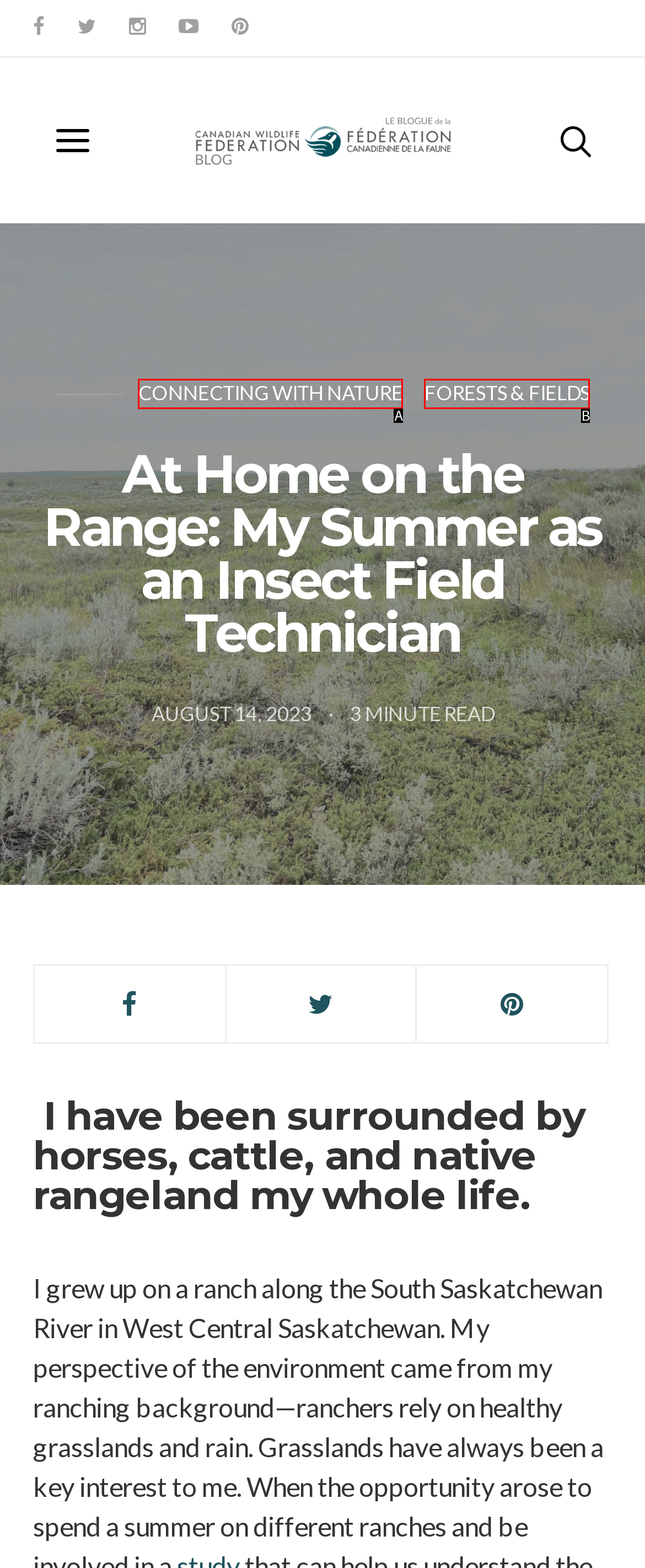Identify the HTML element that best matches the description: Connecting With Nature. Provide your answer by selecting the corresponding letter from the given options.

A